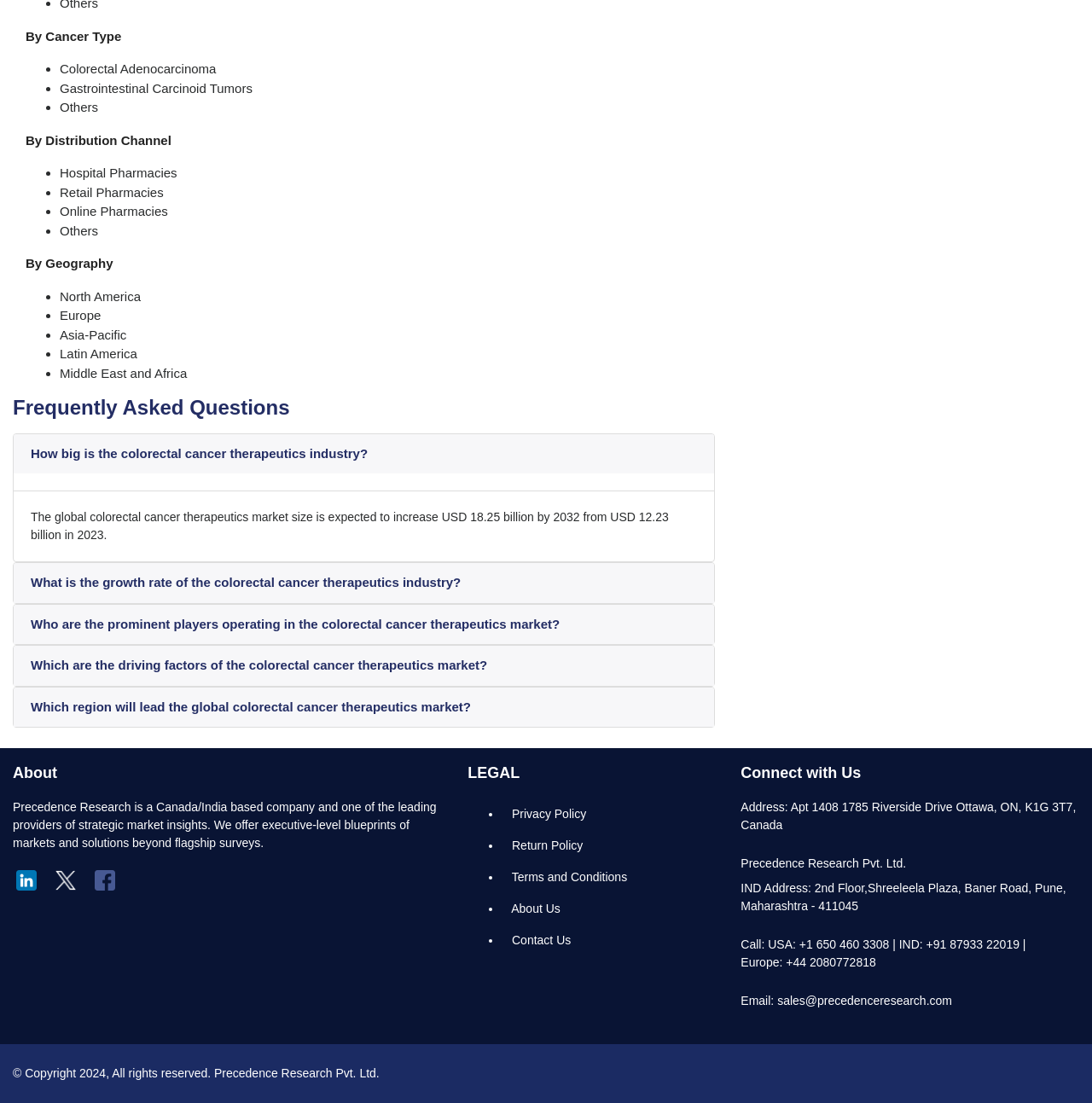Please provide a one-word or short phrase answer to the question:
What is the email address for sales inquiries?

sales@precedenceresearch.com